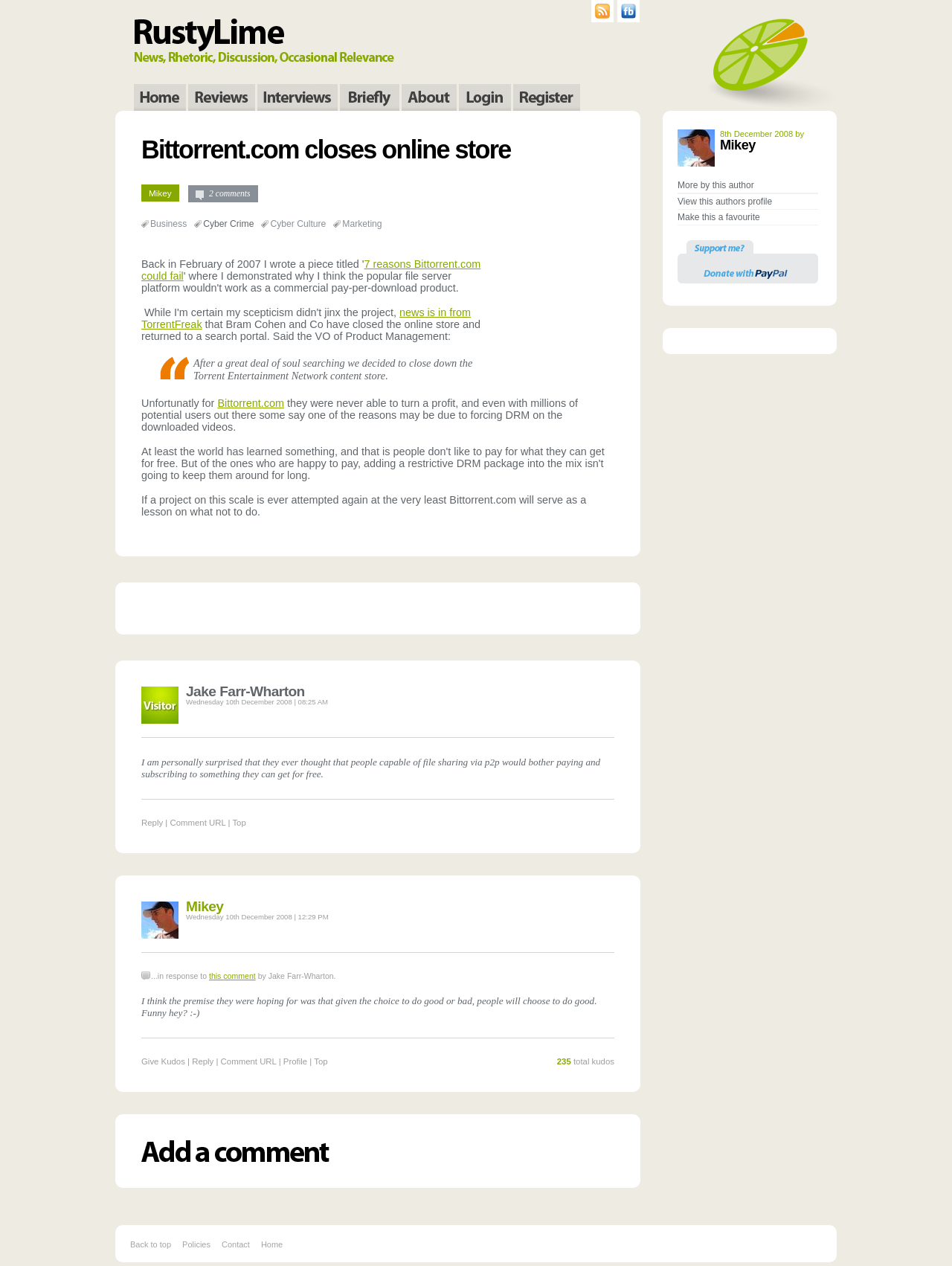Can you determine the bounding box coordinates of the area that needs to be clicked to fulfill the following instruction: "Login to the website"?

[0.482, 0.066, 0.56, 0.099]